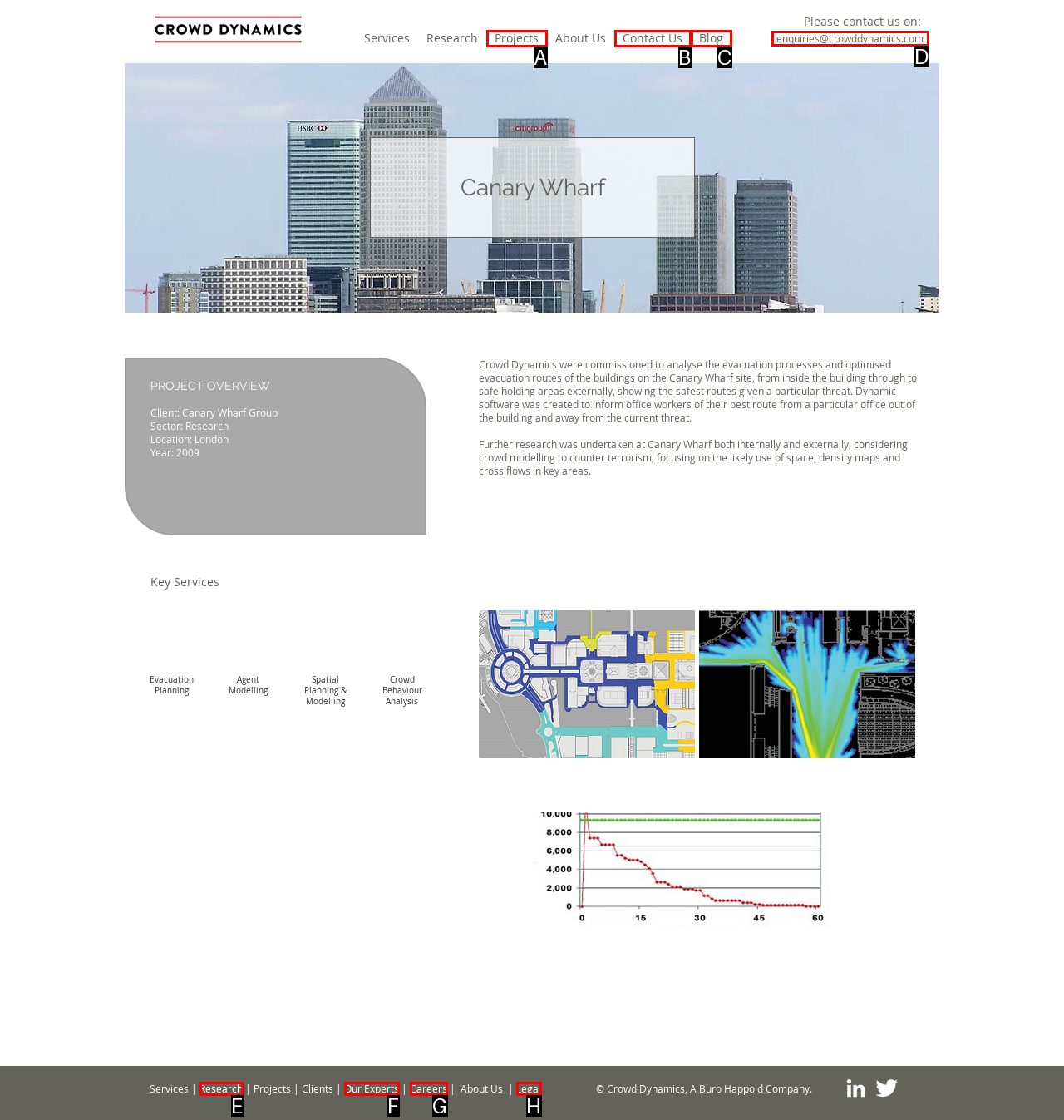Choose the HTML element that should be clicked to achieve this task: Contact us through email
Respond with the letter of the correct choice.

D